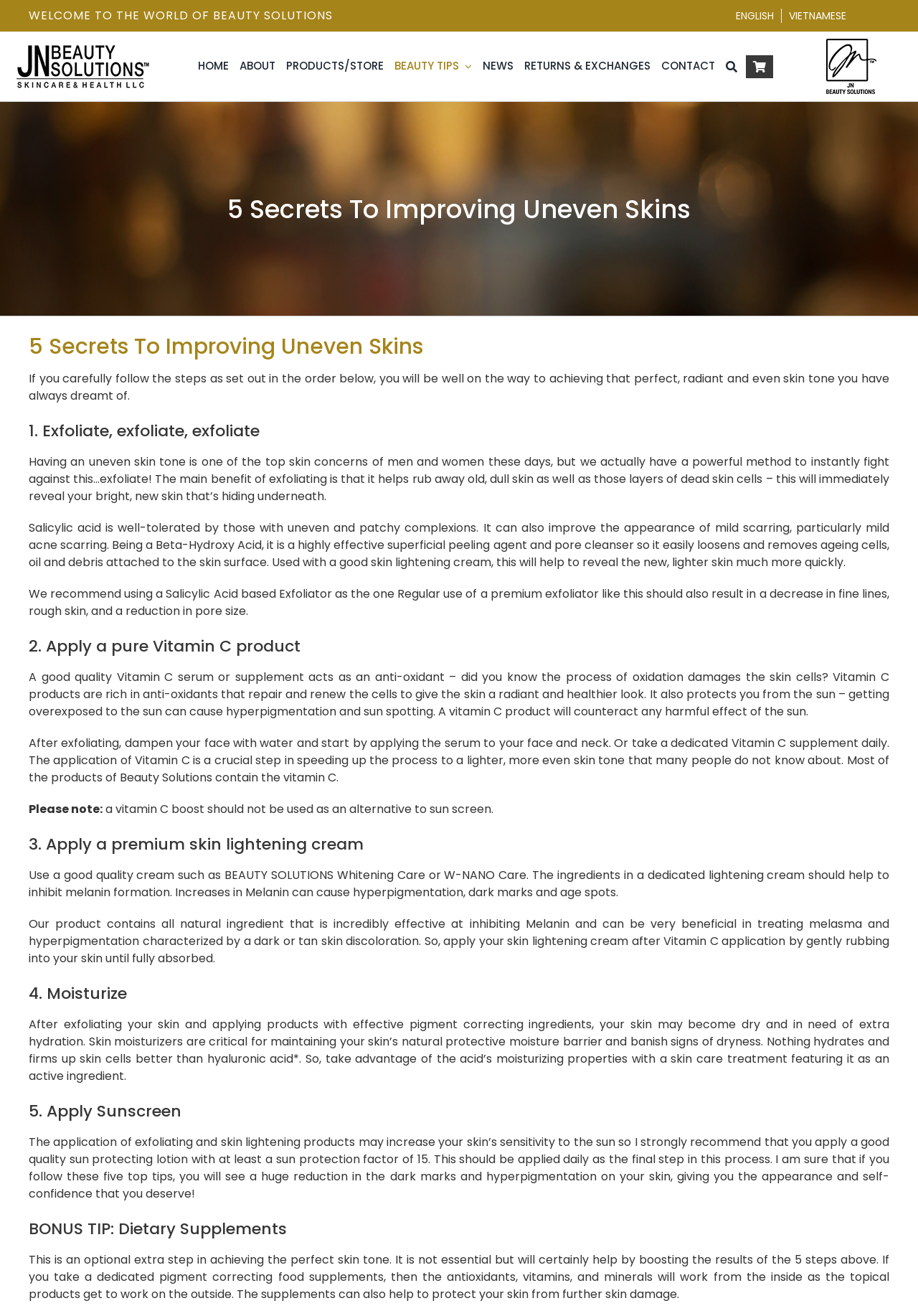Using the description "Vietnamese", locate and provide the bounding box of the UI element.

[0.852, 0.007, 0.93, 0.017]